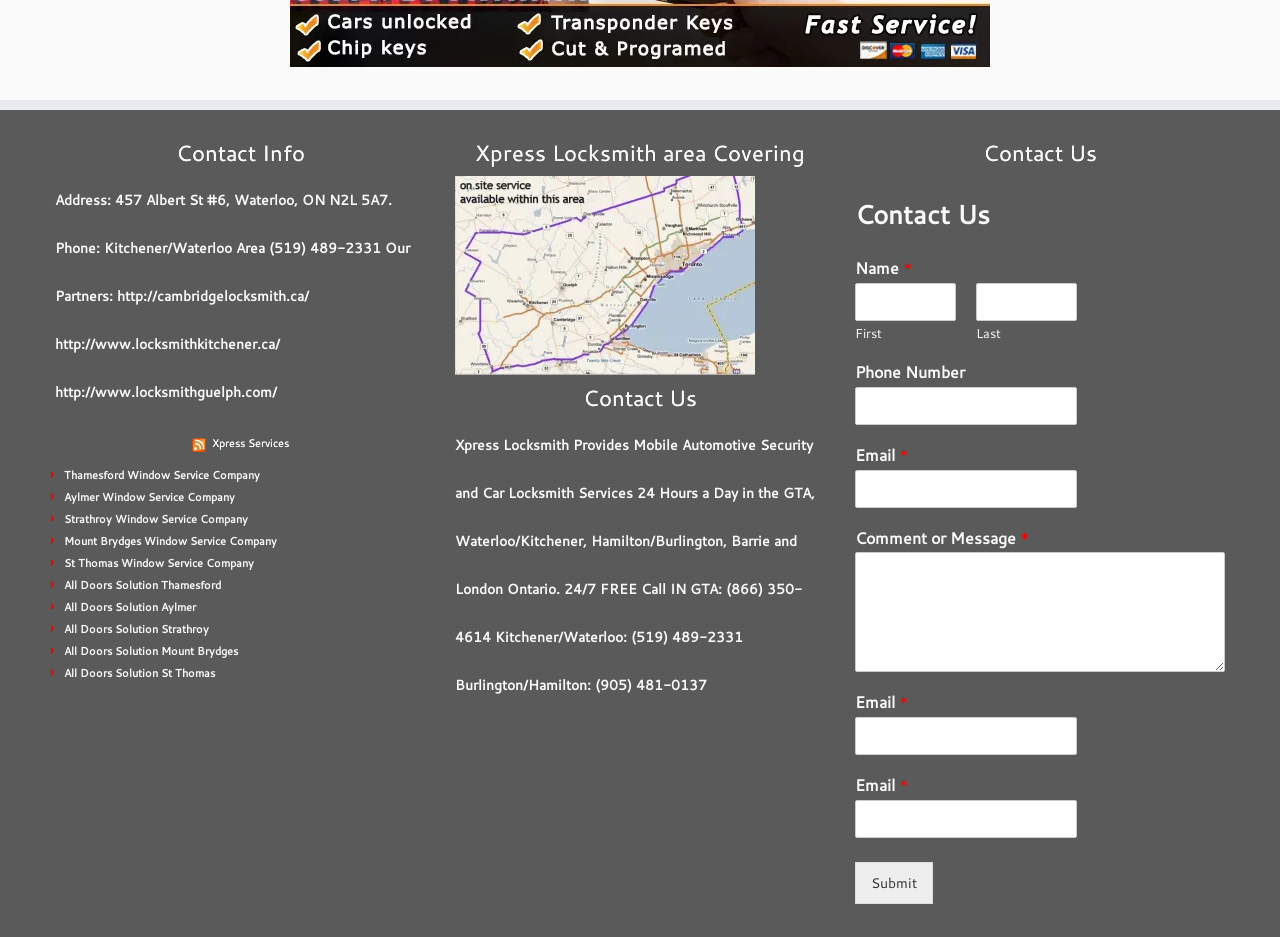What is the phone number for Burlington/Hamilton area?
Please use the image to provide an in-depth answer to the question.

I found the phone number by looking at the StaticText element with the OCR text 'Xpress Locksmith Provides Mobile Automotive Security and Car Locksmith Services 24 Hours a Day in the GTA, Waterloo/Kitchener, Hamilton/Burlington, Barrie and London Ontario. 24/7 FREE Call IN GTA: (866) 350-4614 Kitchener/Waterloo: (519) 489-2331 Burlington/Hamilton: (905) 481-0137' which is a child element of the complementary element.